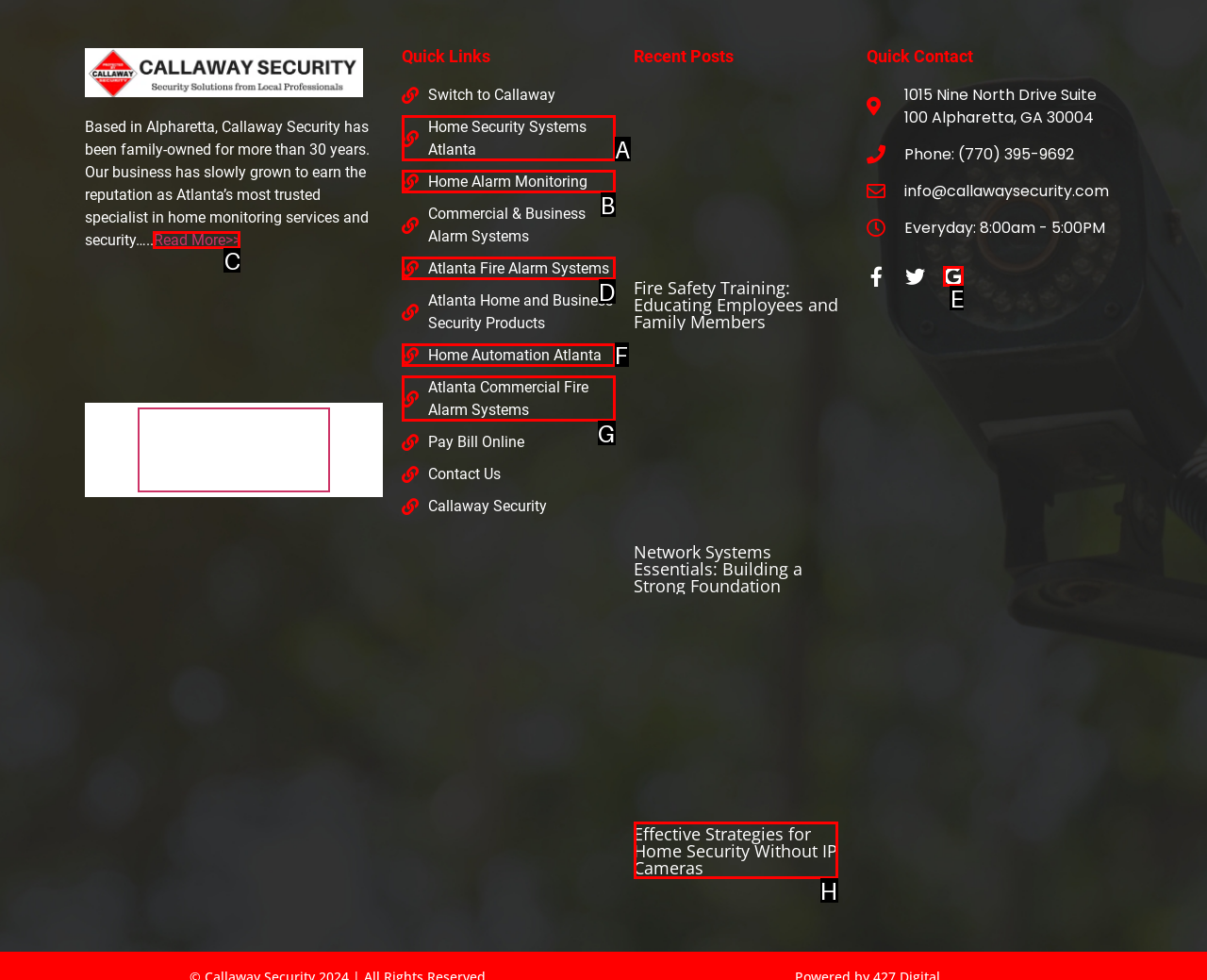Choose the letter of the UI element necessary for this task: Click on 'Read More>>' to learn more about Callaway Security
Answer with the correct letter.

C